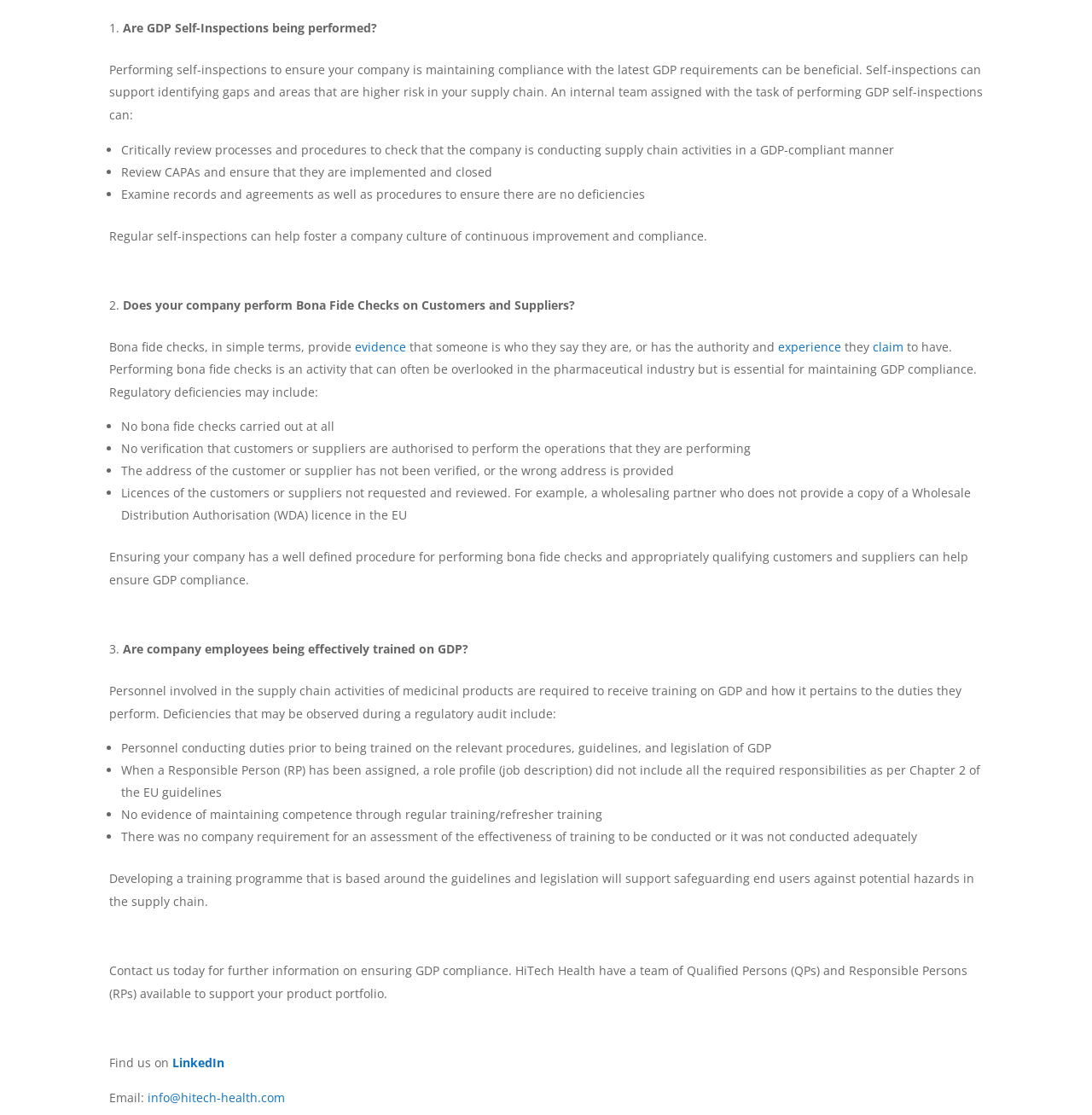Please provide a comprehensive response to the question based on the details in the image: What is the purpose of performing self-inspections?

According to the webpage, performing self-inspections can support identifying gaps and areas that are higher risk in the supply chain. This is mentioned in the first paragraph of the webpage, which explains the benefits of self-inspections in ensuring compliance with GDP requirements.